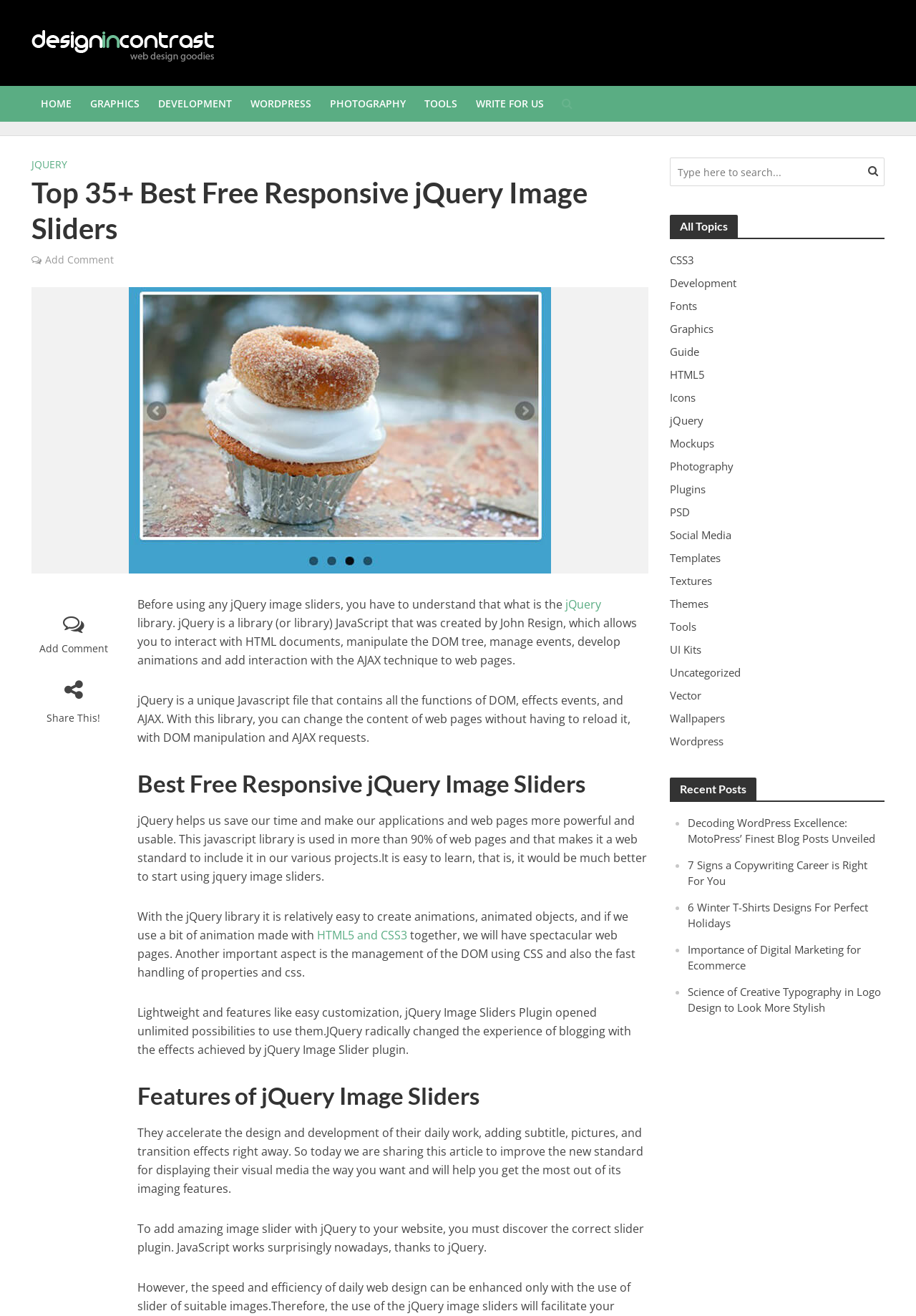Determine the coordinates of the bounding box that should be clicked to complete the instruction: "Click on the 'WRITE FOR US' link". The coordinates should be represented by four float numbers between 0 and 1: [left, top, right, bottom].

[0.509, 0.065, 0.604, 0.092]